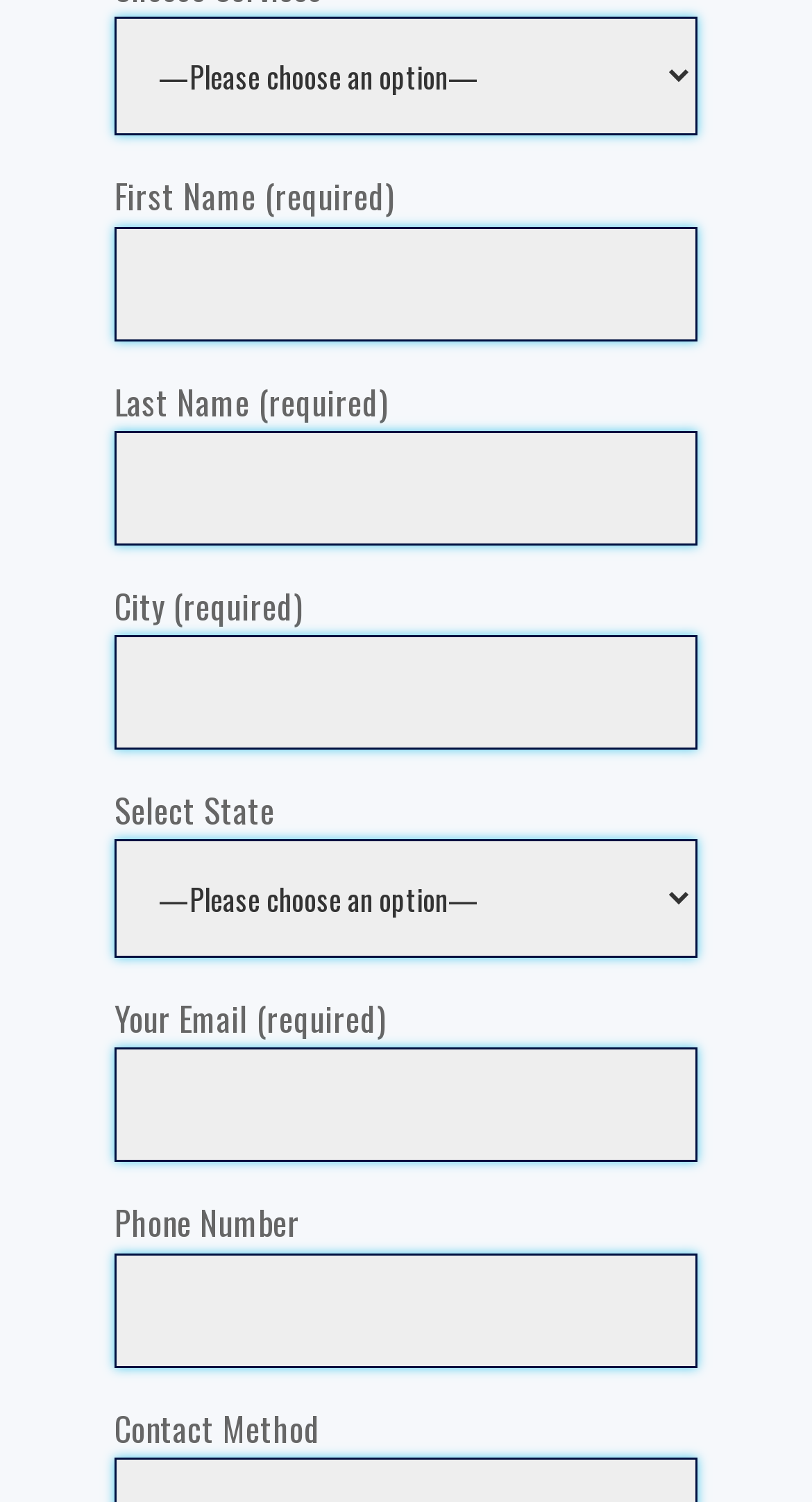What is the purpose of the second combobox?
Provide an in-depth answer to the question, covering all aspects.

The purpose of the second combobox is to 'Select State' because it is labeled as 'Select State' and is a combobox element.